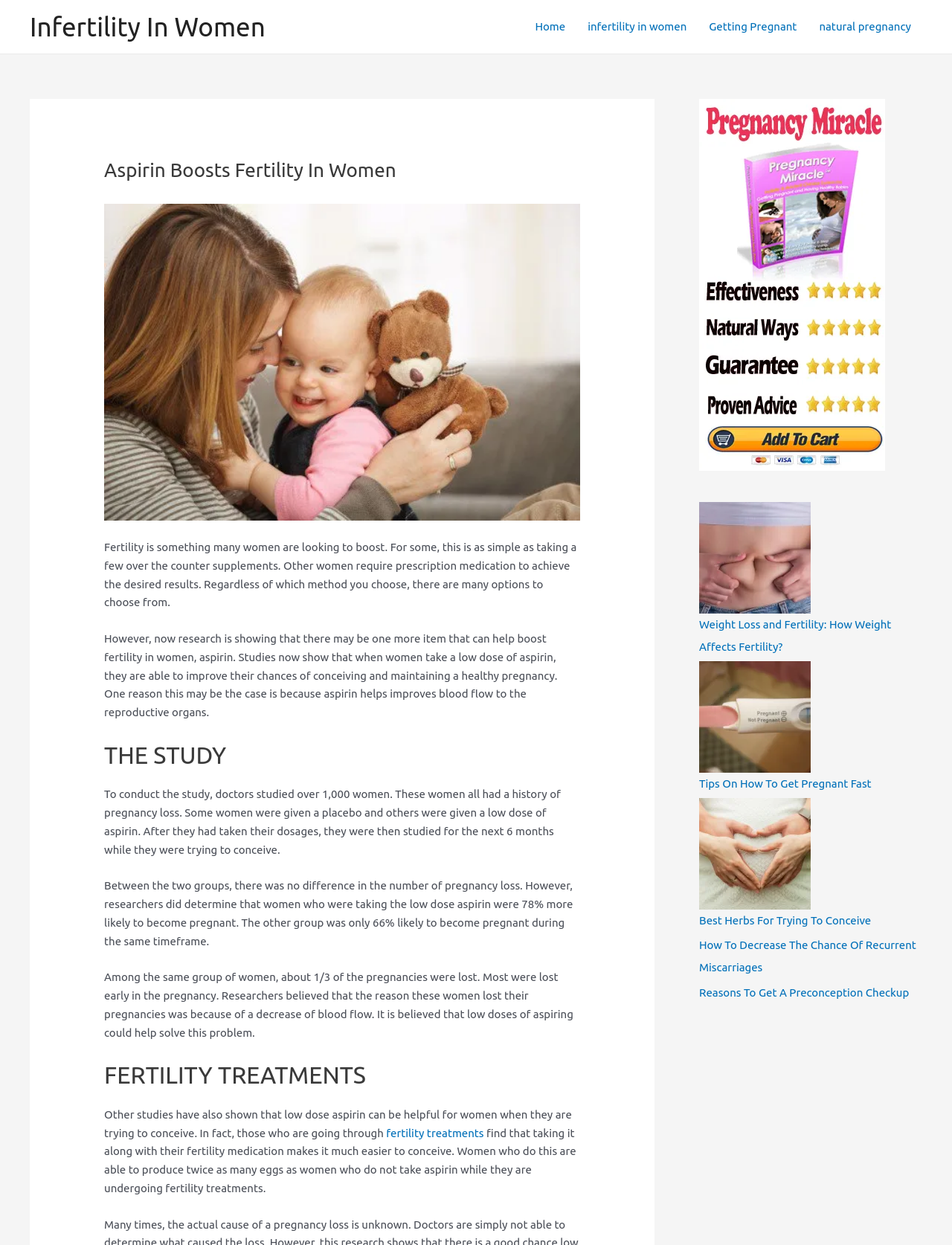Identify the bounding box coordinates of the element to click to follow this instruction: 'Learn about the study on aspirin and fertility'. Ensure the coordinates are four float values between 0 and 1, provided as [left, top, right, bottom].

[0.109, 0.594, 0.609, 0.619]